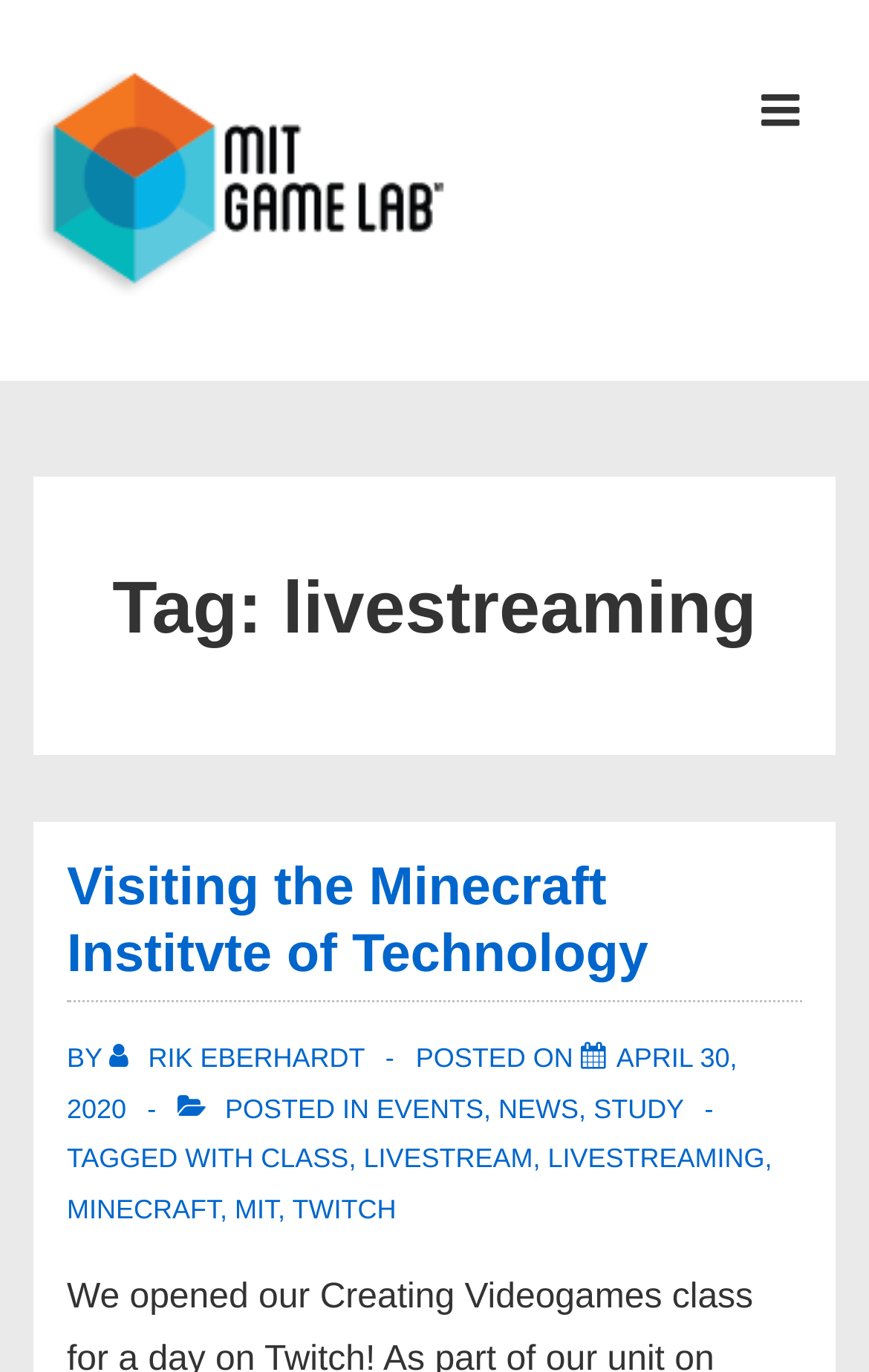What is the date of the post 'Visiting the Minecraft Institvte of Technology'?
Give a detailed and exhaustive answer to the question.

The 'POSTED ON' section mentions the date 'APRIL 30, 2020' as the date of the post 'Visiting the Minecraft Institvte of Technology'.